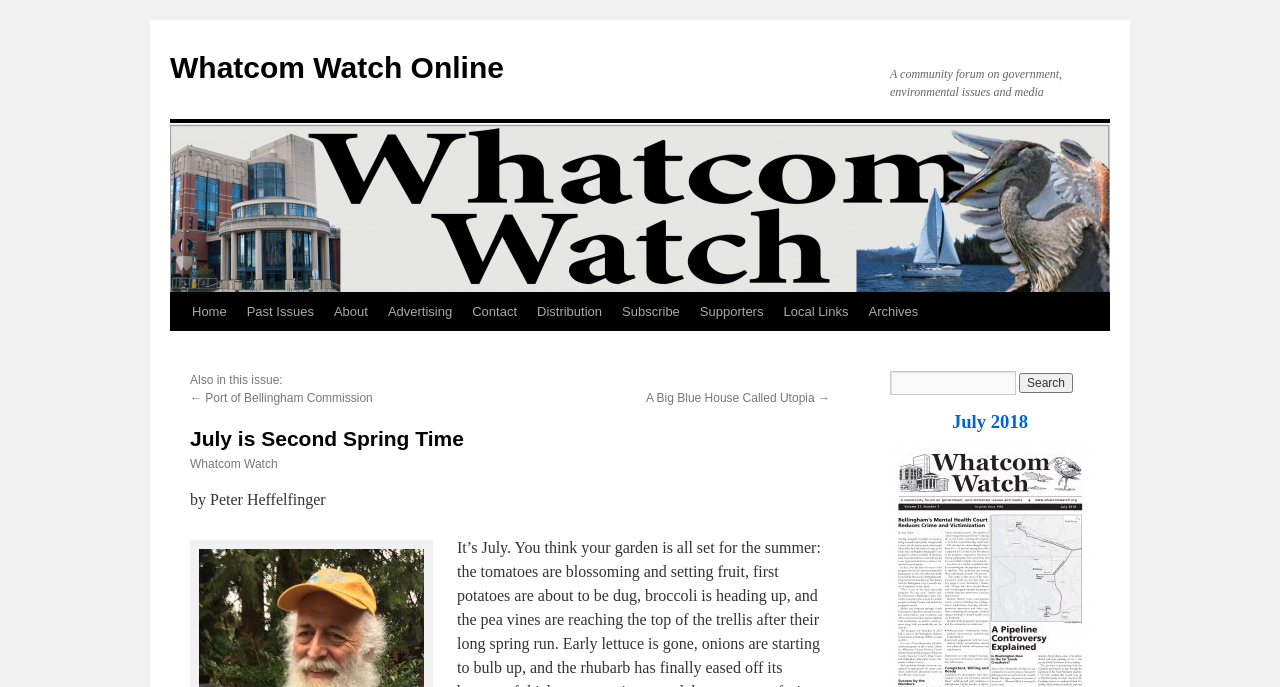Explain the contents of the webpage comprehensively.

The webpage is about Whatcom Watch Online, a community forum focused on government, environmental issues, and media. At the top, there is a link to "Whatcom Watch Online" and a brief description of the forum. Below this, there is a "Skip to content" link.

The main navigation menu is located on the left side of the page, featuring links to "Home", "Past Issues", "About", "Advertising", "Contact", "Distribution", "Subscribe", "Supporters", "Local Links", and "Archives".

On the right side of the page, there is a section titled "Also in this issue:", which contains links to articles, including "Port of Bellingham Commission" and "A Big Blue House Called Utopia". There are also navigation arrows ("←" and "→") to browse through the articles.

Below this section, there is a heading "July is Second Spring Time", followed by the title "Whatcom Watch" and an author credit "by Peter Heffelfinger".

At the bottom of the page, there is a search bar with a text box and a "Search" button. Next to the search bar, there is a link to "July 2018".